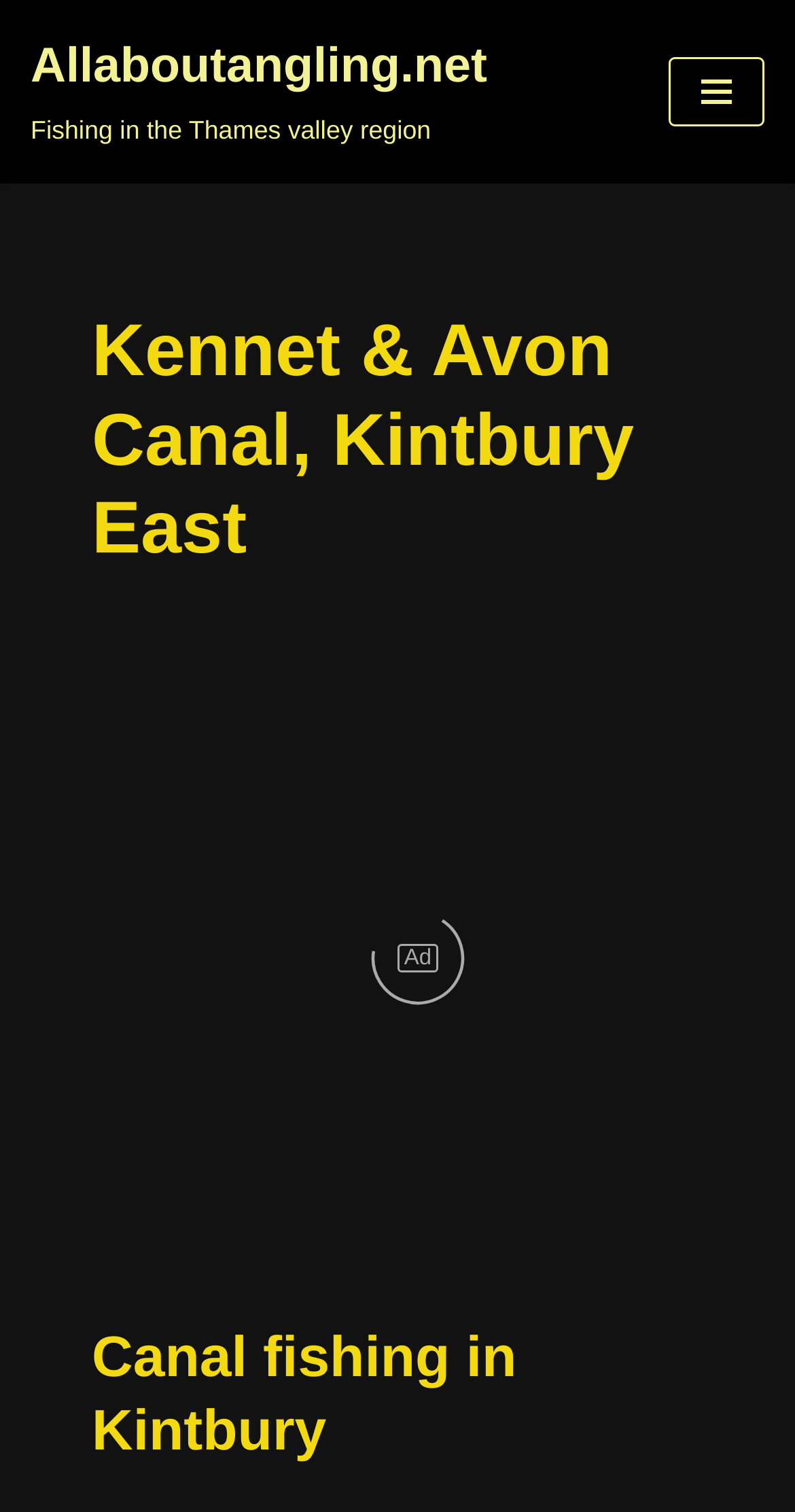Identify the webpage's primary heading and generate its text.

Kennet & Avon Canal, Kintbury East